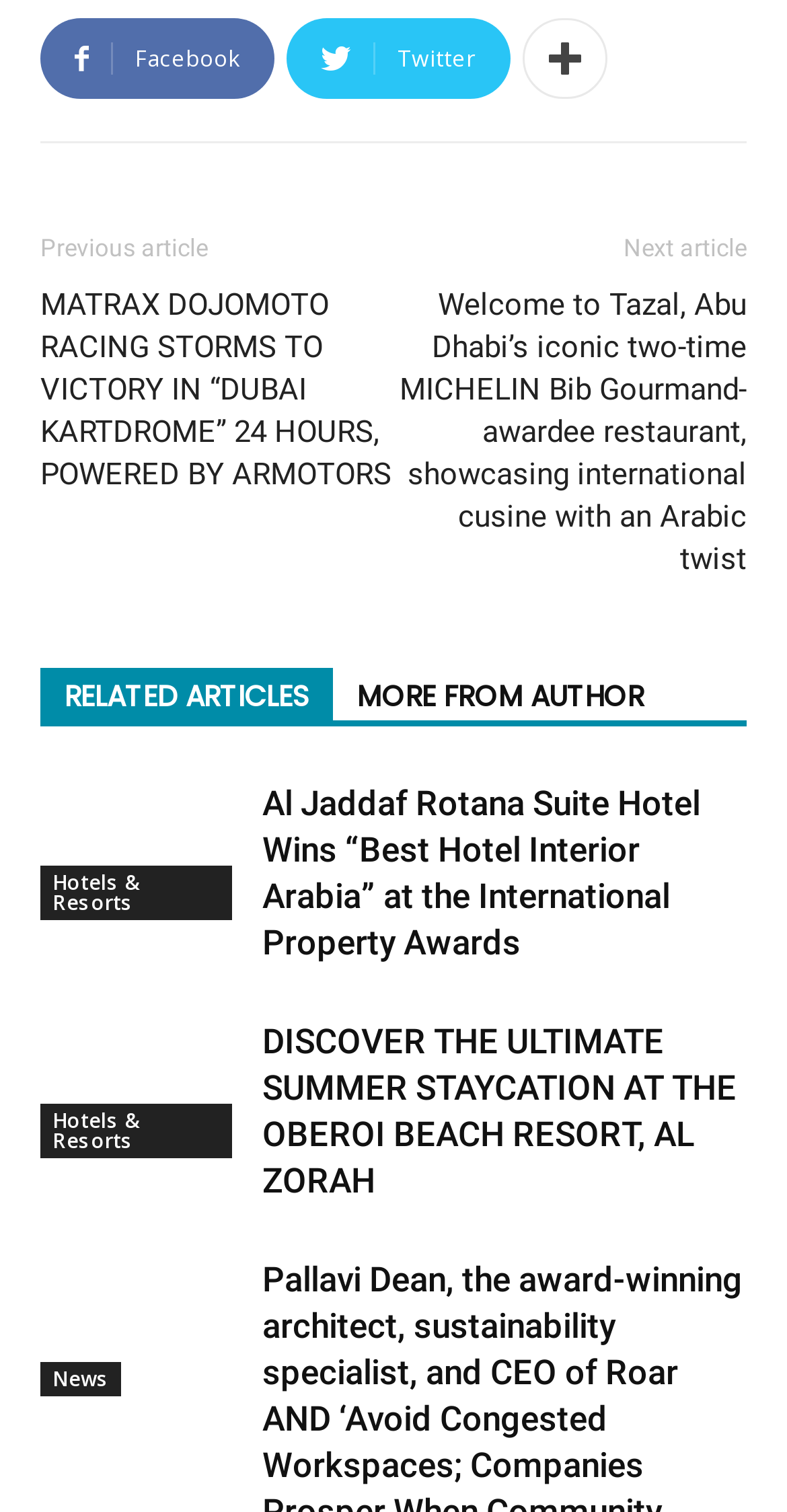How many articles are listed under 'RELATED ARTICLES MORE FROM AUTHOR'?
Based on the image content, provide your answer in one word or a short phrase.

3